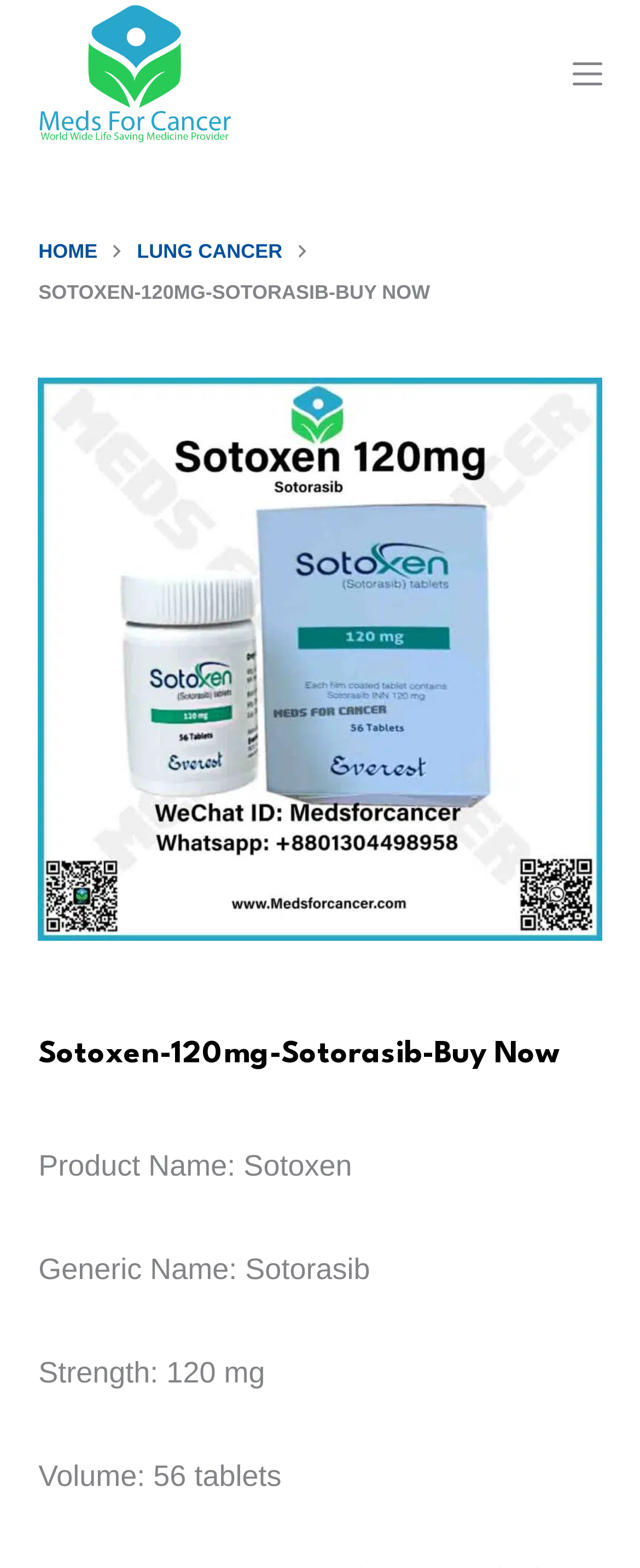What is the generic name of the medication?
Using the picture, provide a one-word or short phrase answer.

Sotorasib